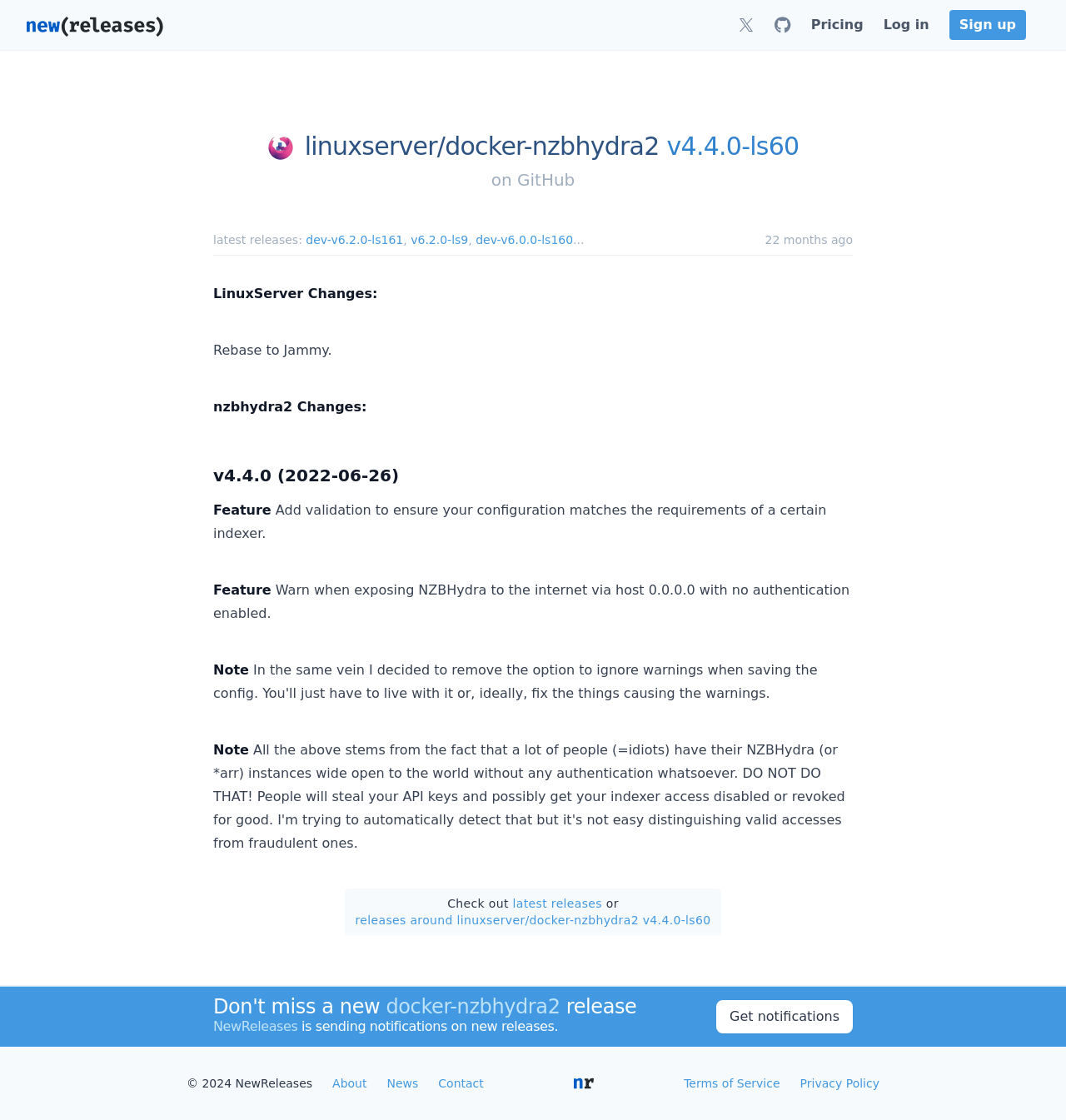Specify the bounding box coordinates of the area that needs to be clicked to achieve the following instruction: "Click on Twitter".

[0.692, 0.009, 0.708, 0.036]